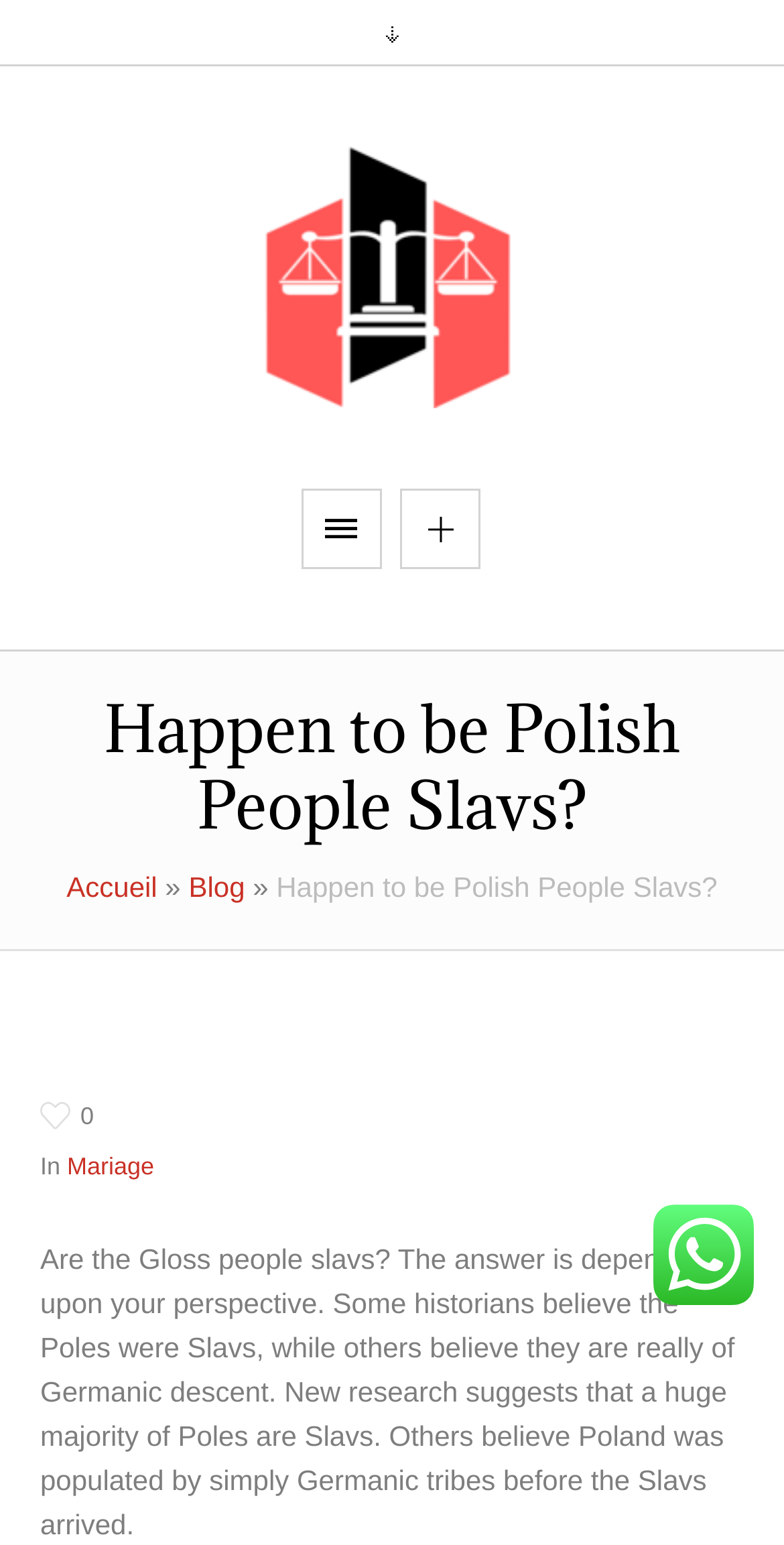What is the direction of the arrow icon?
Using the image provided, answer with just one word or phrase.

Right